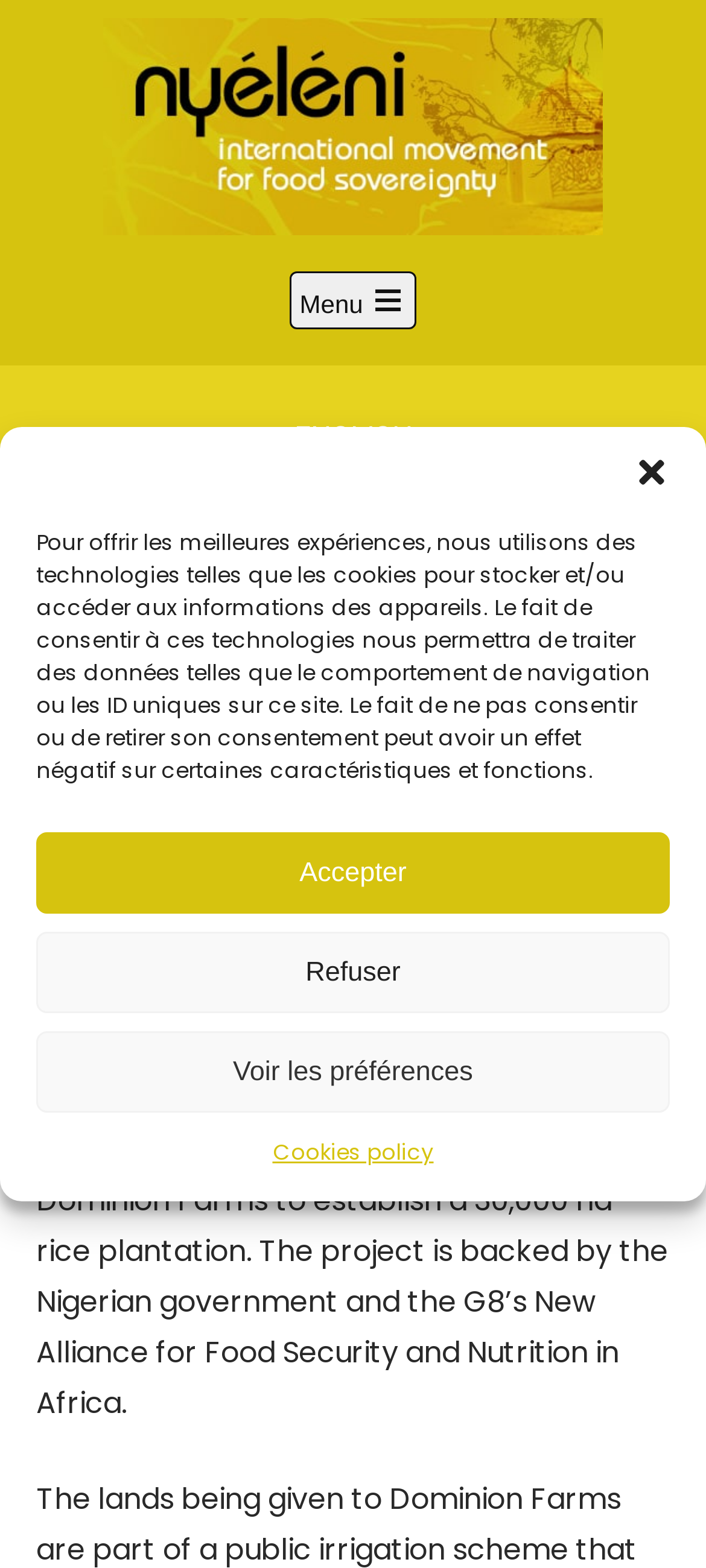Identify the bounding box for the UI element described as: "Accepter". Ensure the coordinates are four float numbers between 0 and 1, formatted as [left, top, right, bottom].

[0.051, 0.531, 0.949, 0.583]